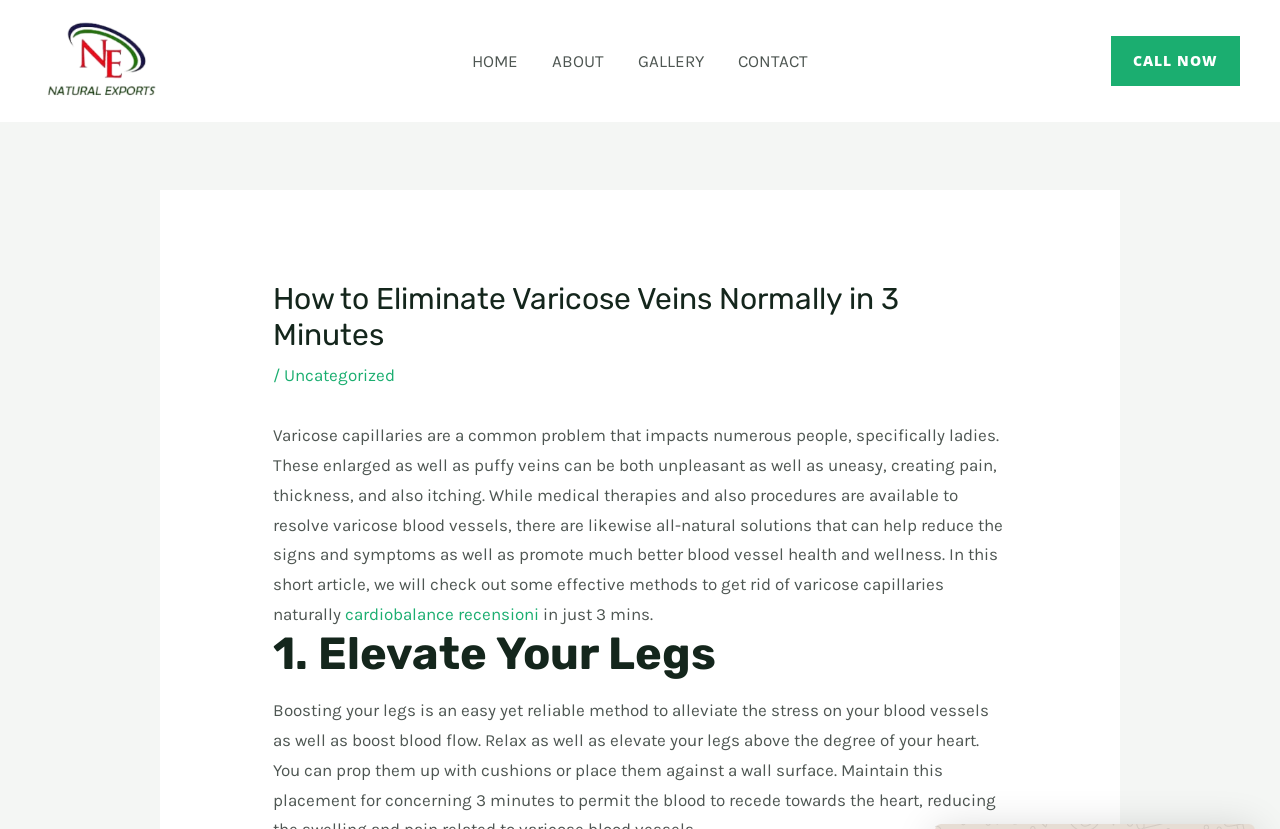Please determine the bounding box coordinates of the clickable area required to carry out the following instruction: "Click on the 'CALL NOW' button". The coordinates must be four float numbers between 0 and 1, represented as [left, top, right, bottom].

[0.868, 0.043, 0.969, 0.104]